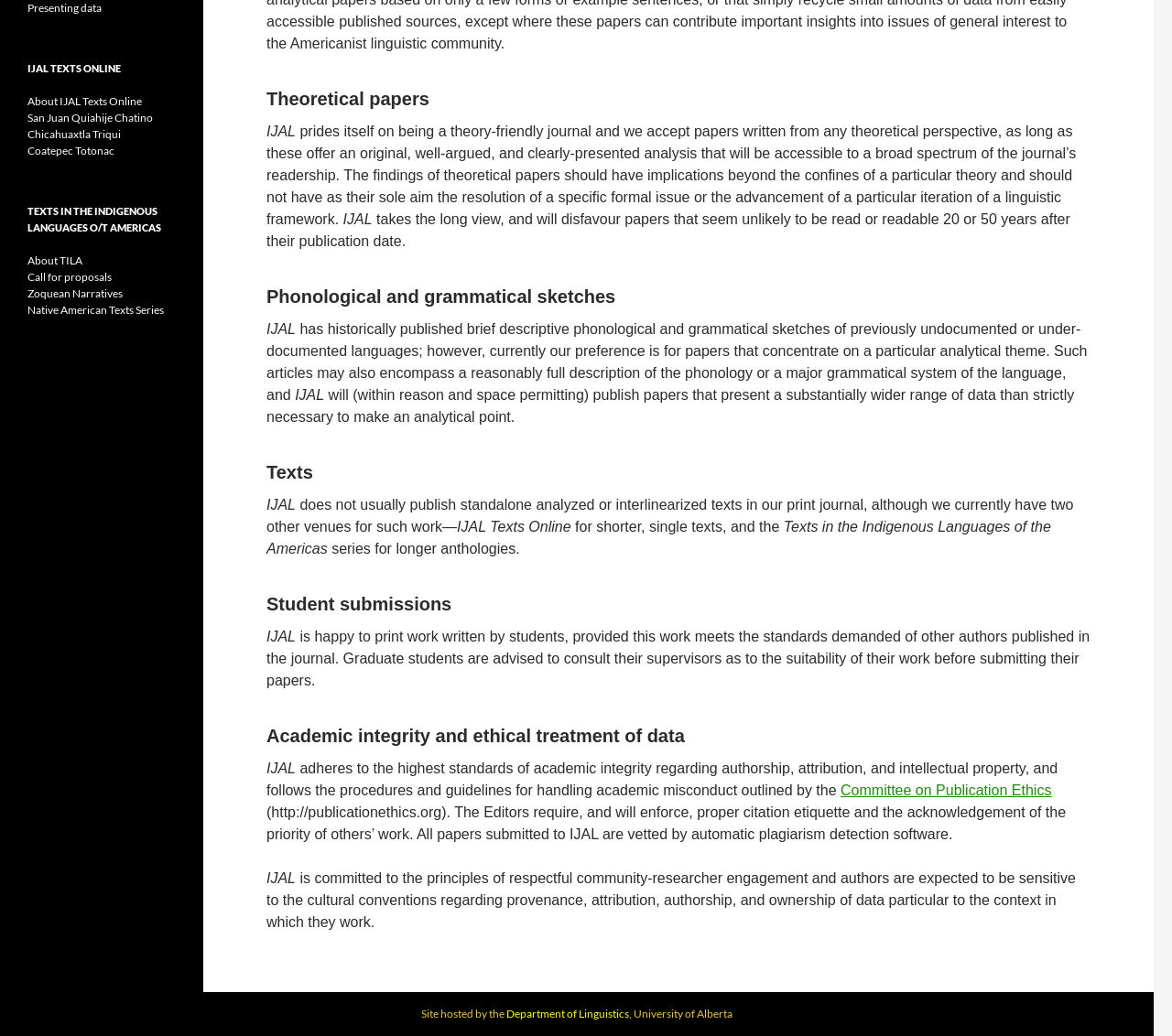Find the bounding box coordinates for the HTML element described as: "Department of Linguistics". The coordinates should consist of four float values between 0 and 1, i.e., [left, top, right, bottom].

[0.432, 0.972, 0.537, 0.985]